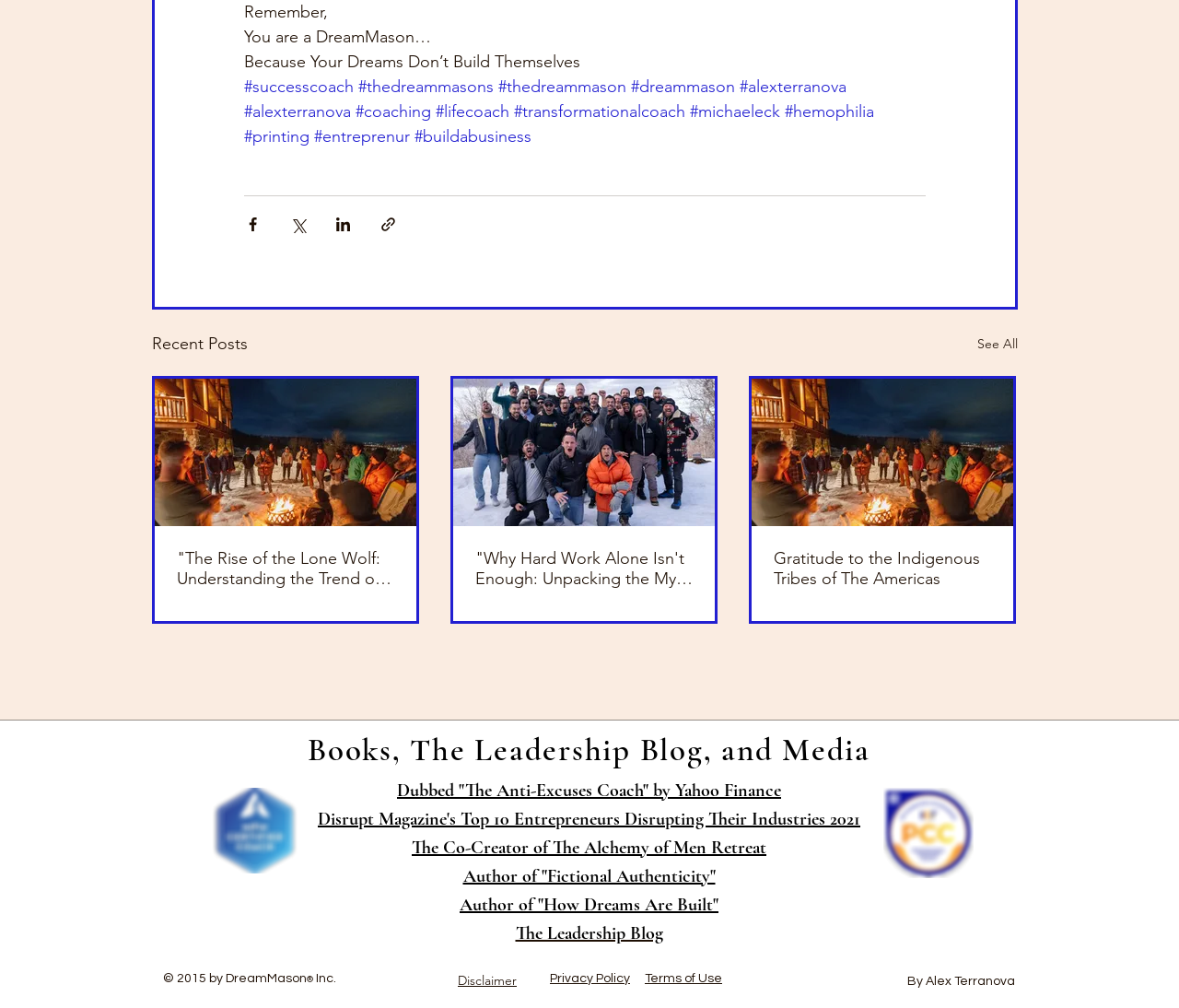Provide the bounding box coordinates of the UI element this sentence describes: "#michaeleck".

[0.585, 0.101, 0.662, 0.121]